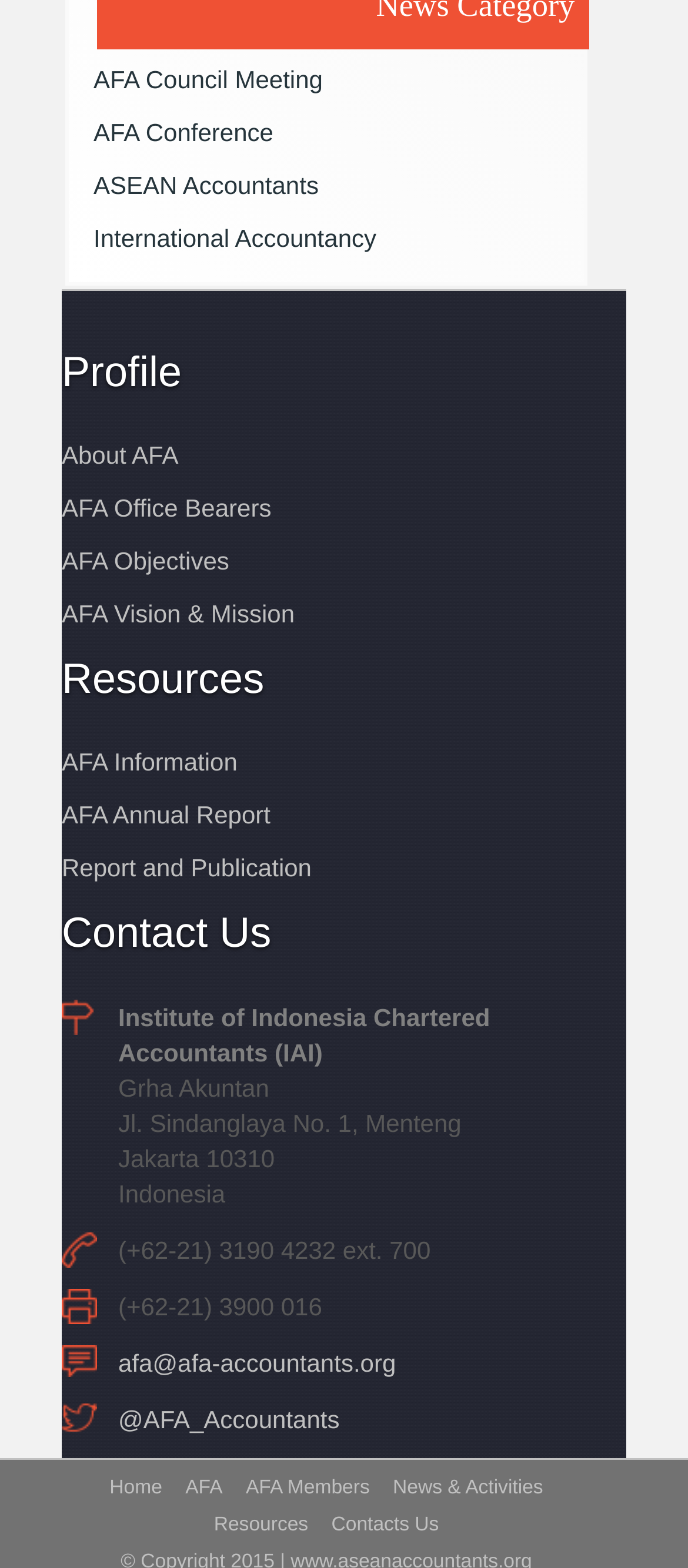Respond to the question below with a single word or phrase:
What is the address of the organization?

Jl. Sindanglaya No. 1, Menteng, Jakarta 10310